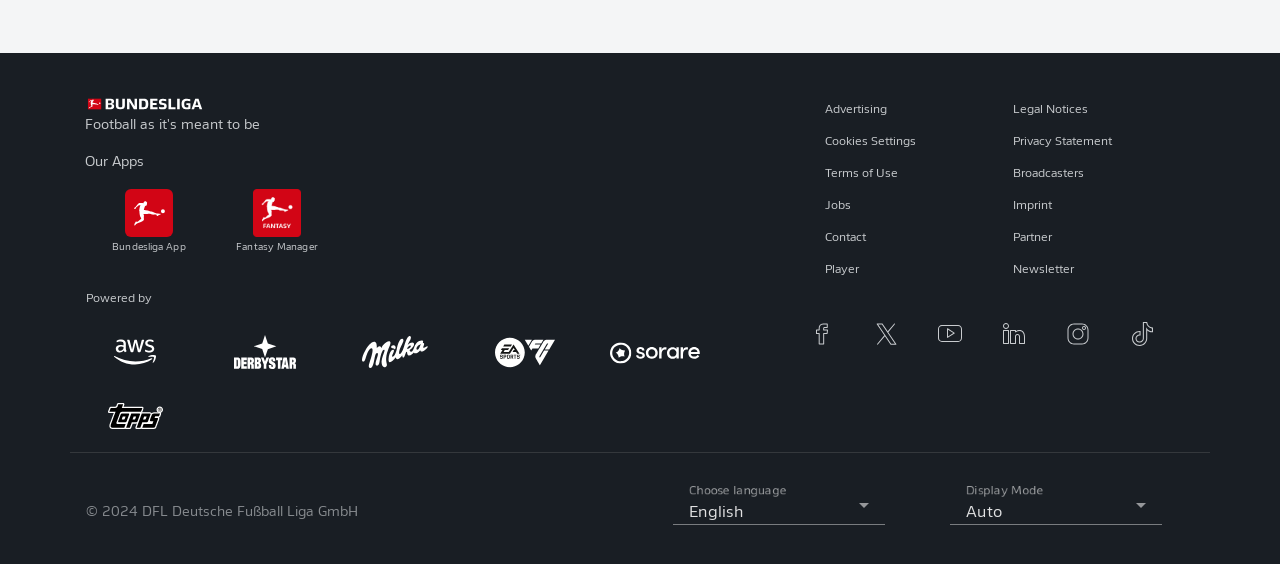Please specify the bounding box coordinates for the clickable region that will help you carry out the instruction: "Click on Bundesliga App".

[0.066, 0.336, 0.166, 0.487]